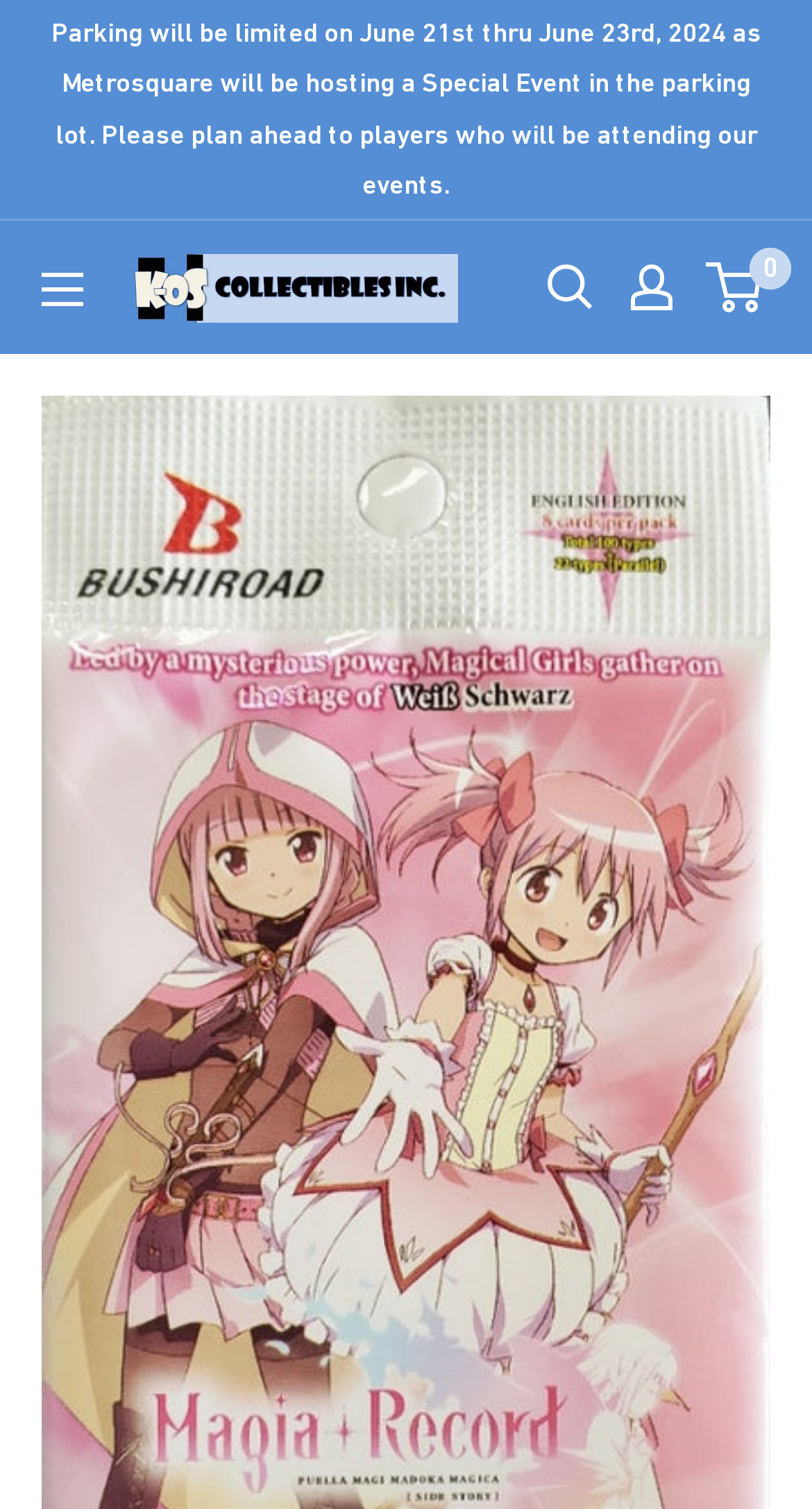What is the location of the search function?
Refer to the image and provide a detailed answer to the question.

The link with the text 'Open search' is located on the top right of the webpage, indicating that the search function can be accessed from there.